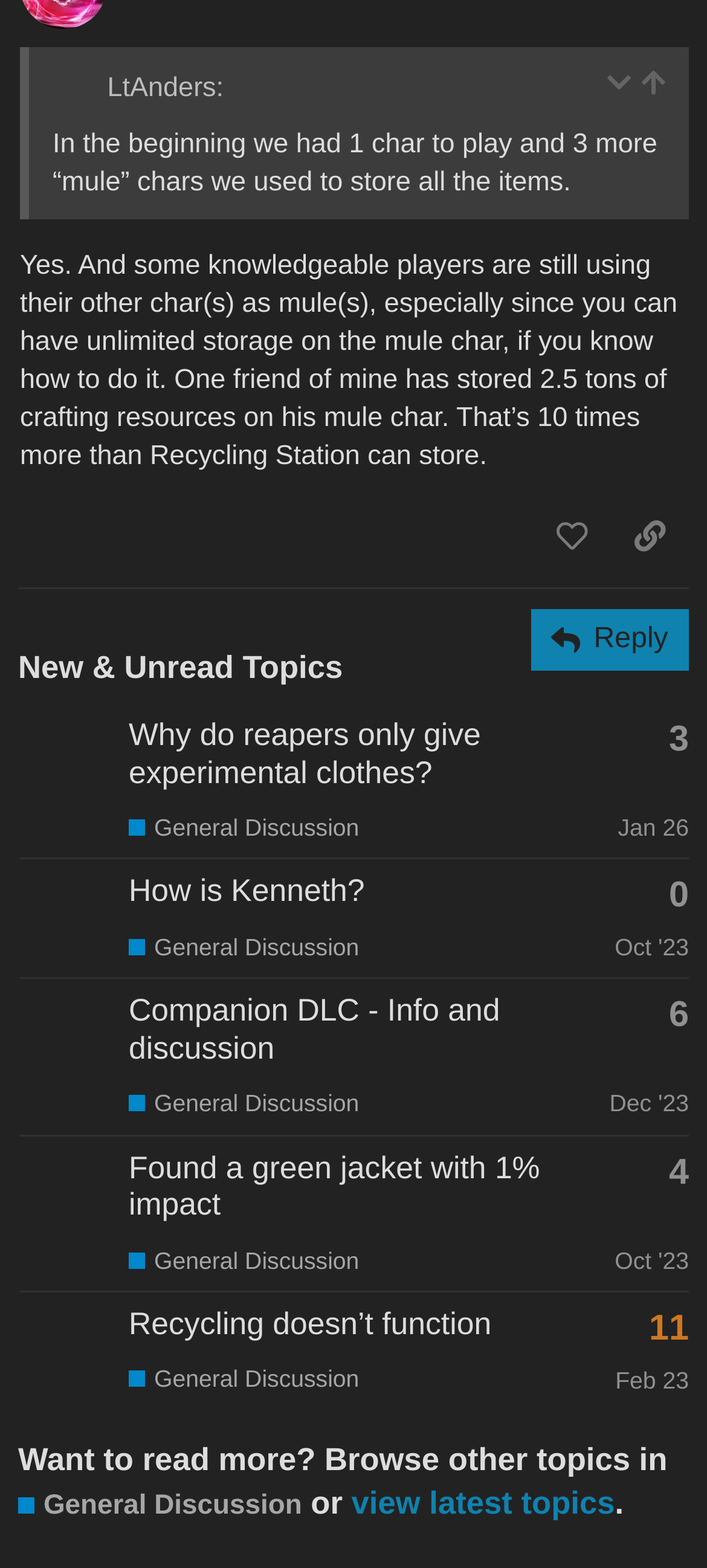Please study the image and answer the question comprehensively:
What is the username of the person who wrote the first post?

I found the username 'LtAnders' by looking at the StaticText element with the text 'LtAnders:' which is located above the blockquote element containing the post.